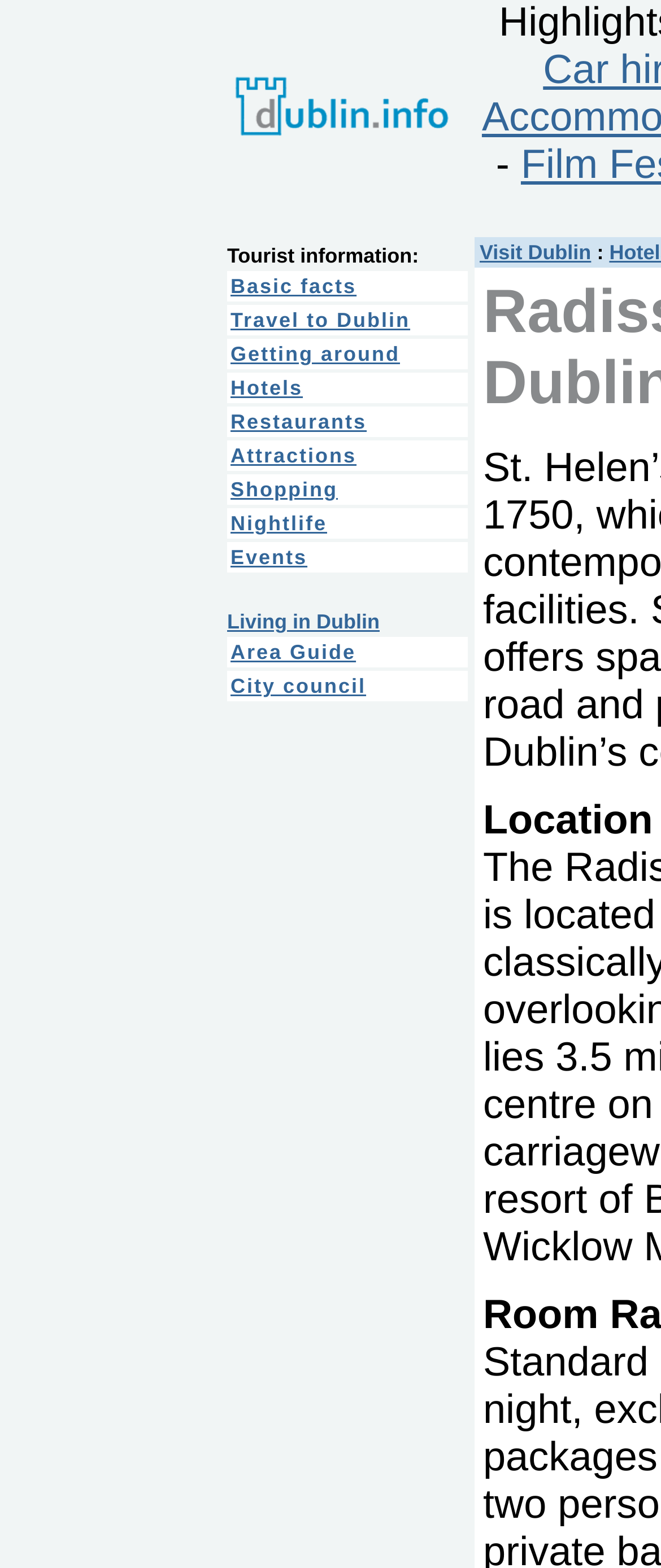Find the bounding box coordinates of the element's region that should be clicked in order to follow the given instruction: "Play the audio". The coordinates should consist of four float numbers between 0 and 1, i.e., [left, top, right, bottom].

None